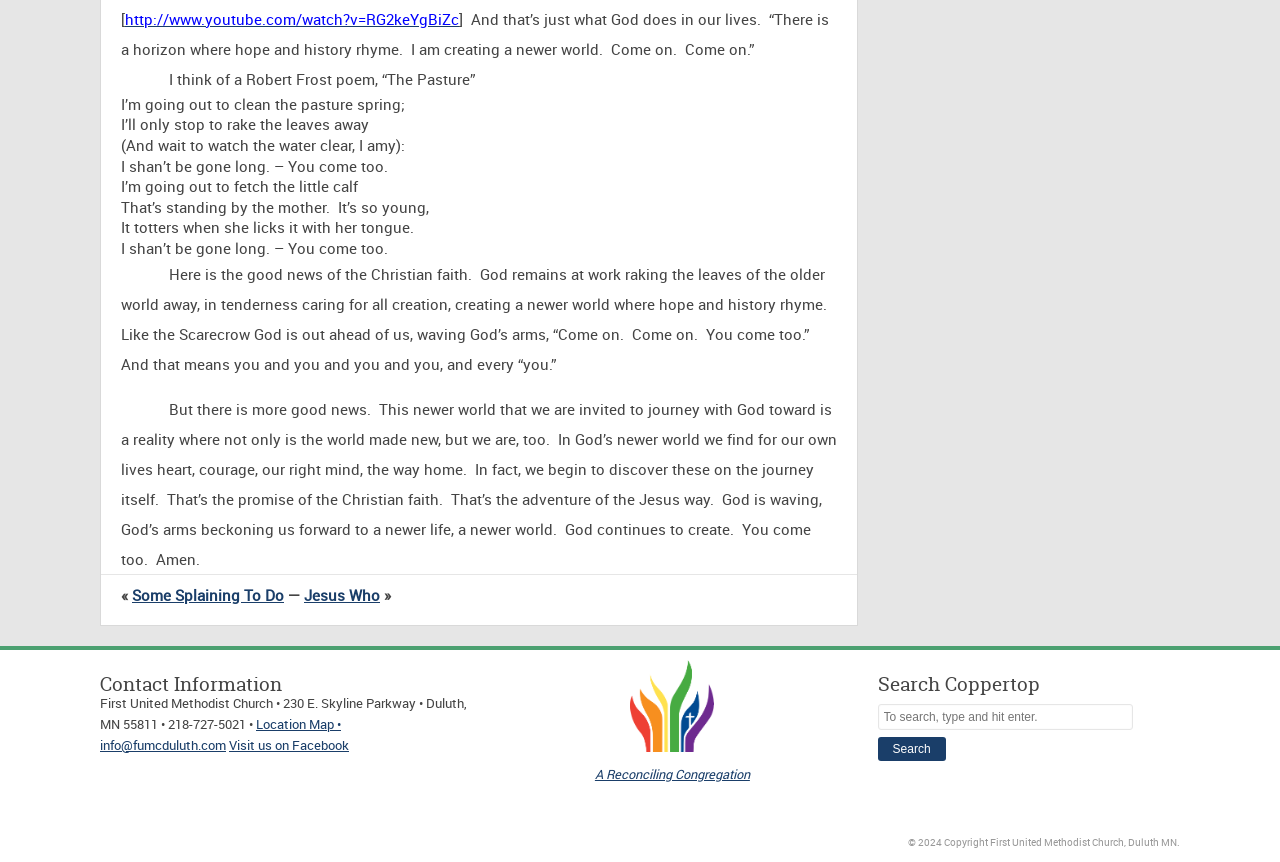Identify the bounding box coordinates of the area that should be clicked in order to complete the given instruction: "Contact First United Methodist Church". The bounding box coordinates should be four float numbers between 0 and 1, i.e., [left, top, right, bottom].

[0.078, 0.807, 0.365, 0.85]